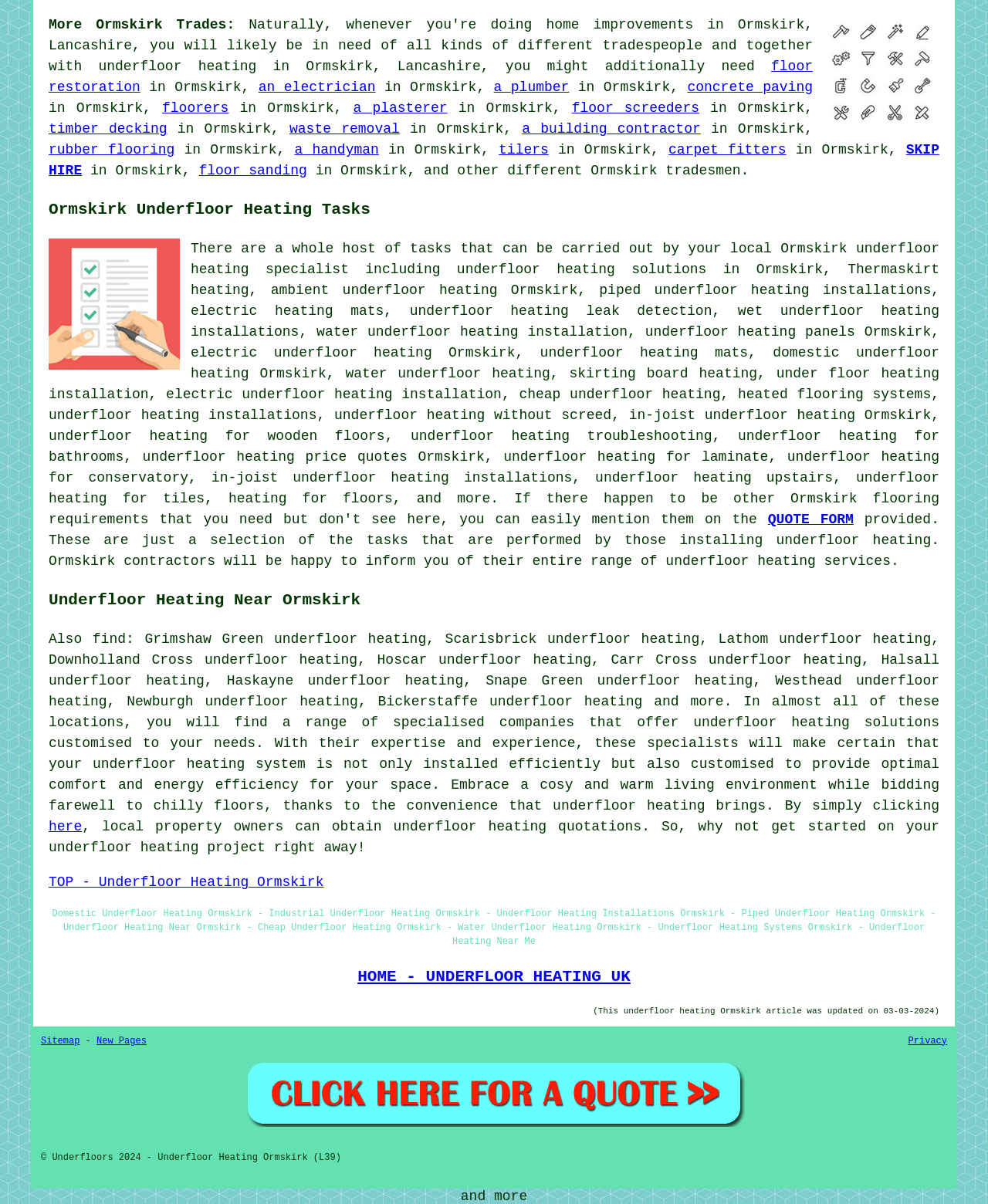Locate the bounding box coordinates of the clickable element to fulfill the following instruction: "click on underfloor heating". Provide the coordinates as four float numbers between 0 and 1 in the format [left, top, right, bottom].

[0.1, 0.049, 0.26, 0.062]